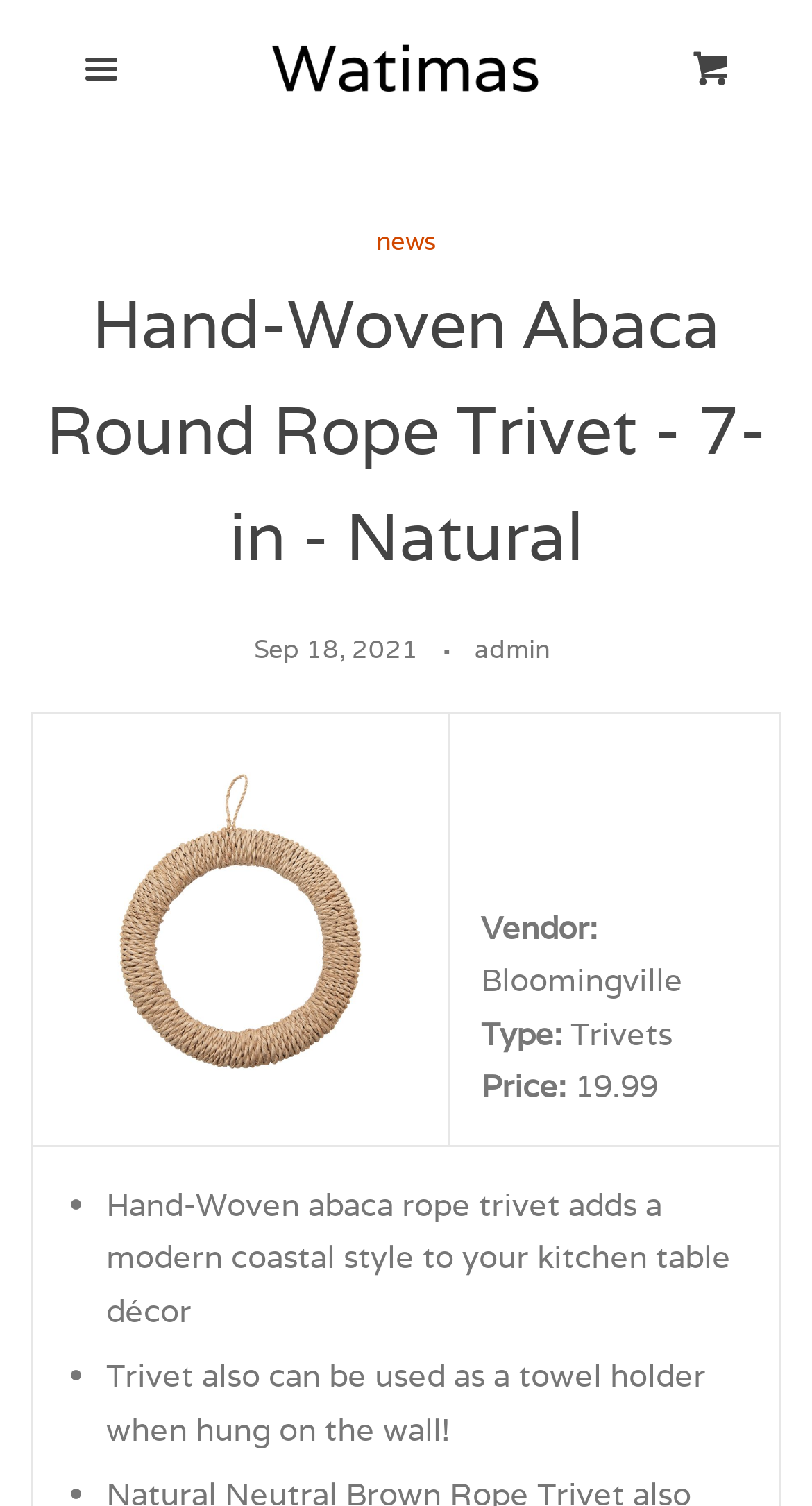Locate the bounding box coordinates of the region to be clicked to comply with the following instruction: "Visit the blog page". The coordinates must be four float numbers between 0 and 1, in the form [left, top, right, bottom].

[0.0, 0.0, 0.641, 0.083]